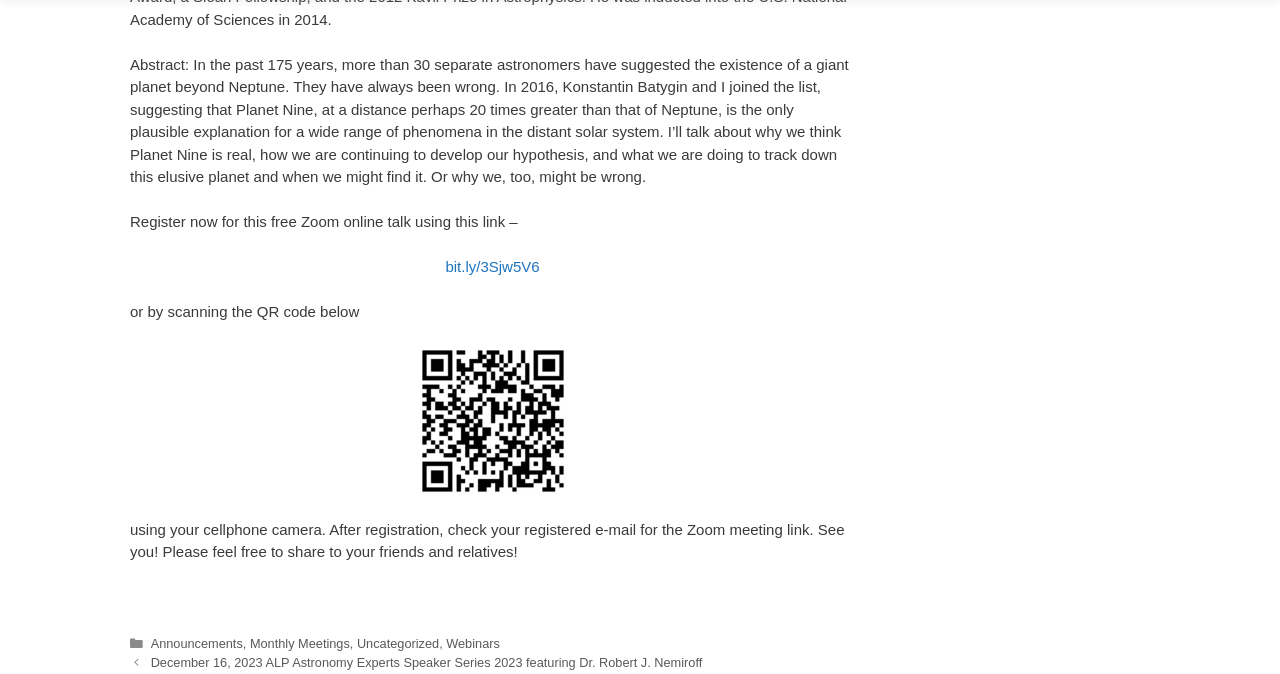Use a single word or phrase to answer the following:
What categories are available on this website?

Announcements, Monthly Meetings, etc.